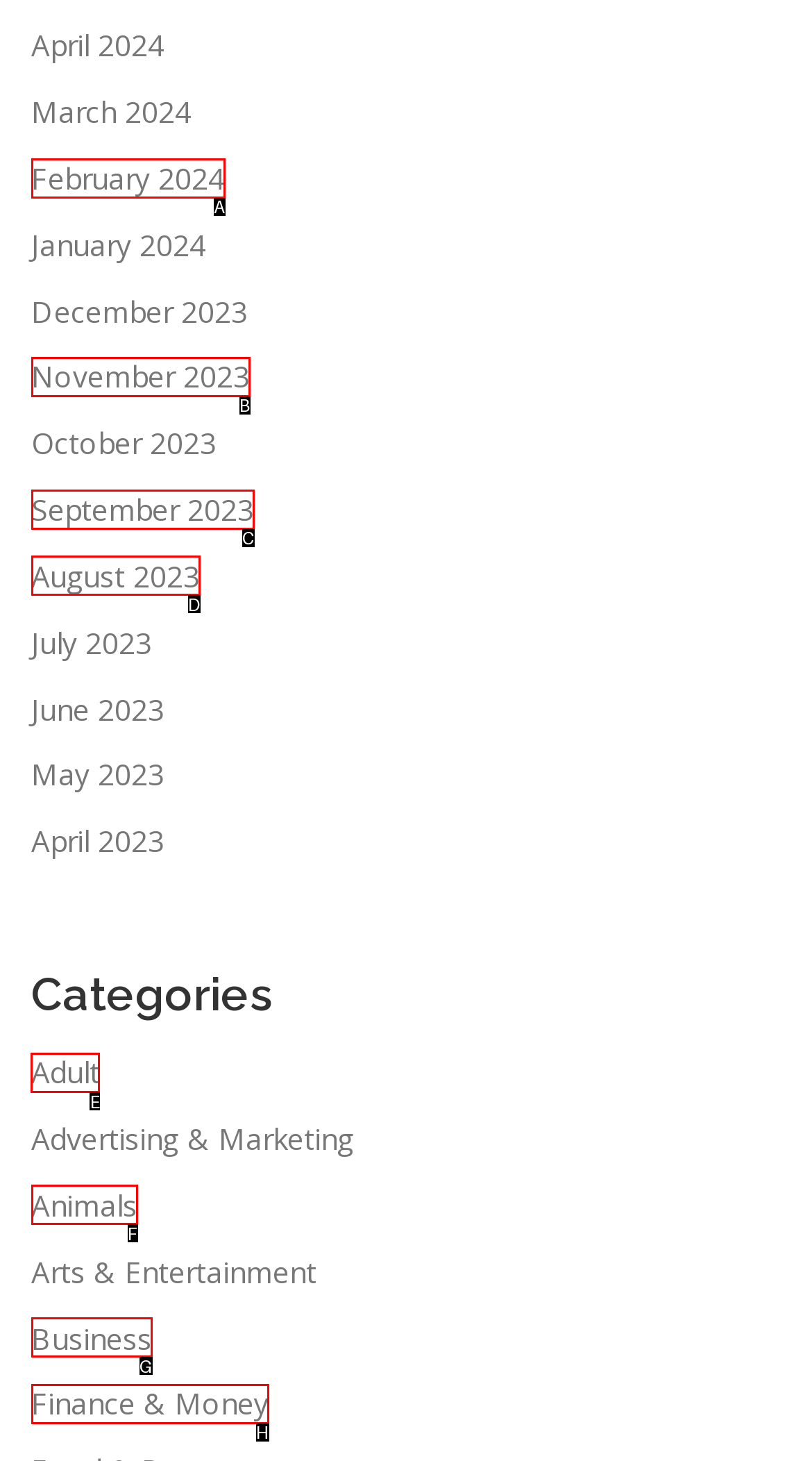Tell me which UI element to click to fulfill the given task: Browse Adult category. Respond with the letter of the correct option directly.

E